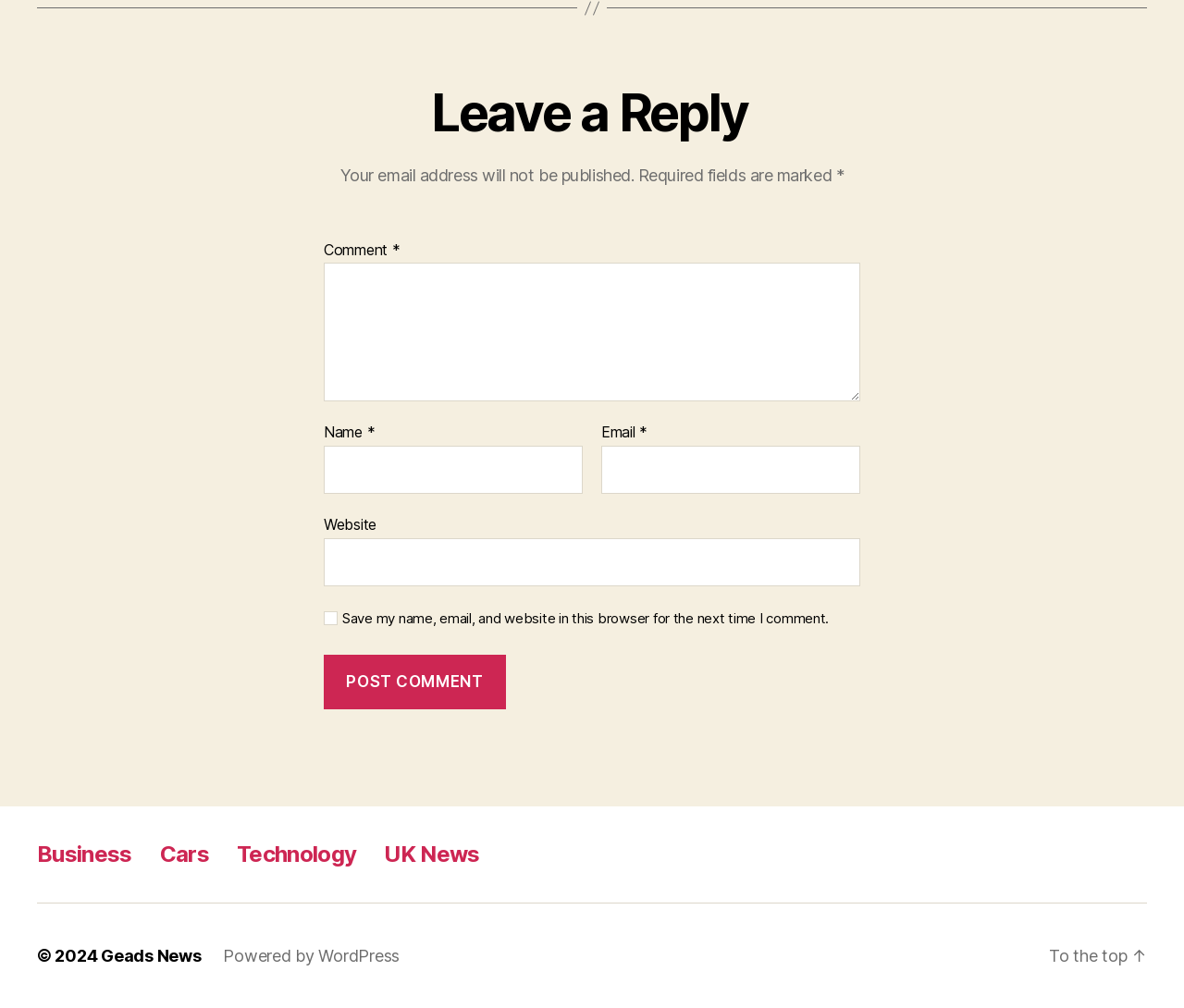Locate the coordinates of the bounding box for the clickable region that fulfills this instruction: "Leave a comment".

[0.273, 0.261, 0.727, 0.398]